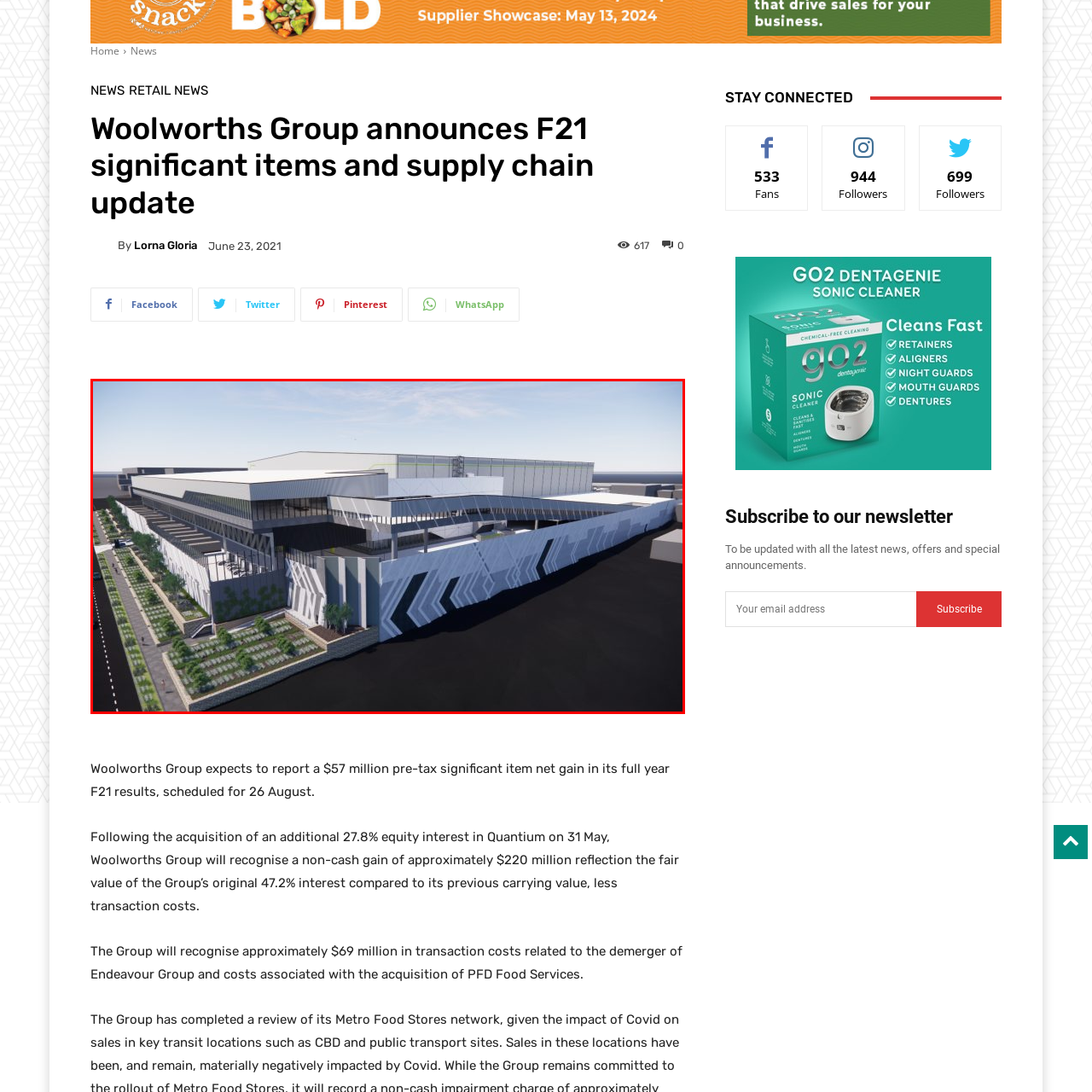Focus on the area marked by the red box, What is the purpose of the landscaped gardens? 
Answer briefly using a single word or phrase.

Aesthetic touch and sustainability